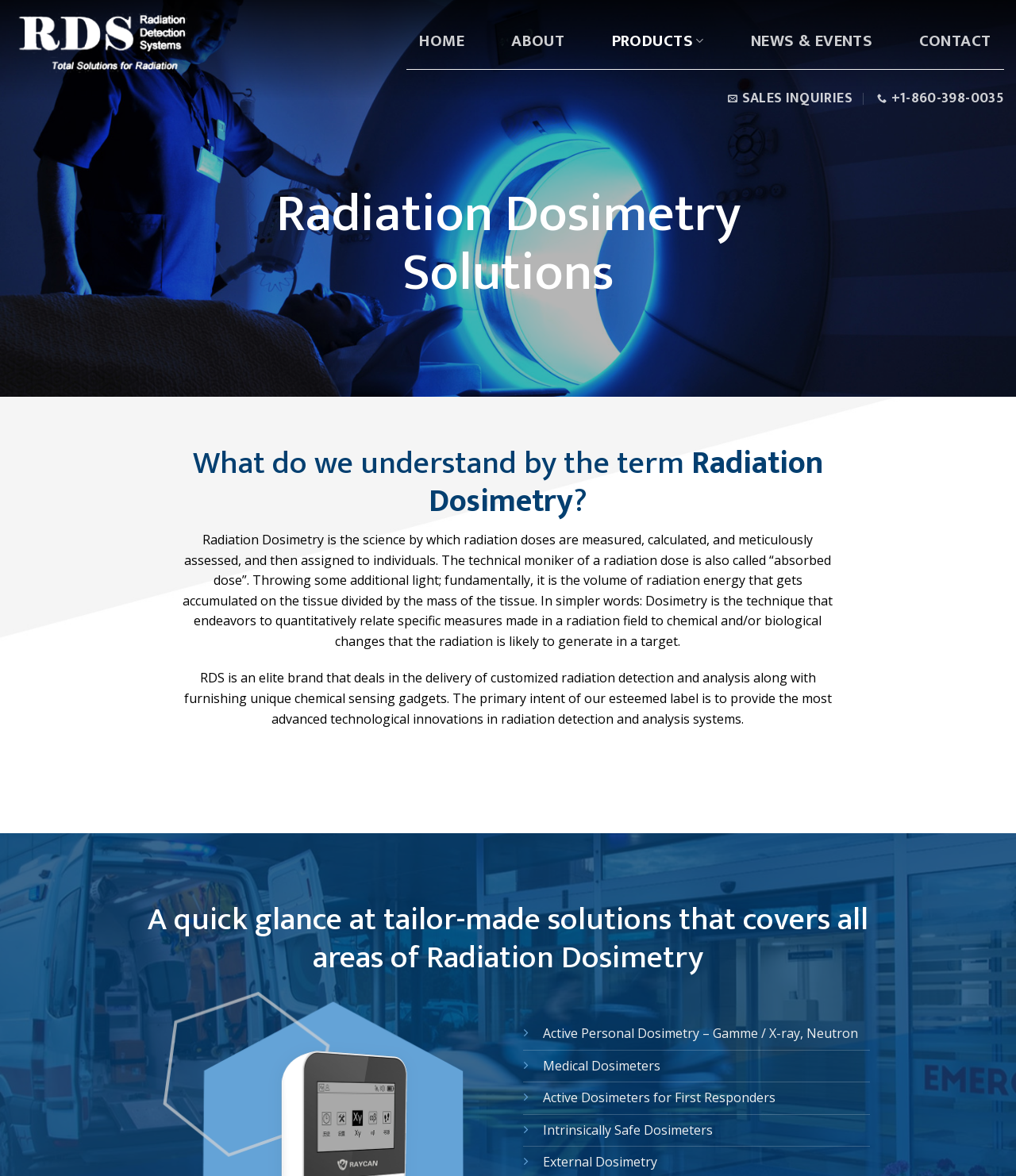Find the bounding box coordinates of the clickable area that will achieve the following instruction: "go to home page".

[0.4, 0.023, 0.47, 0.047]